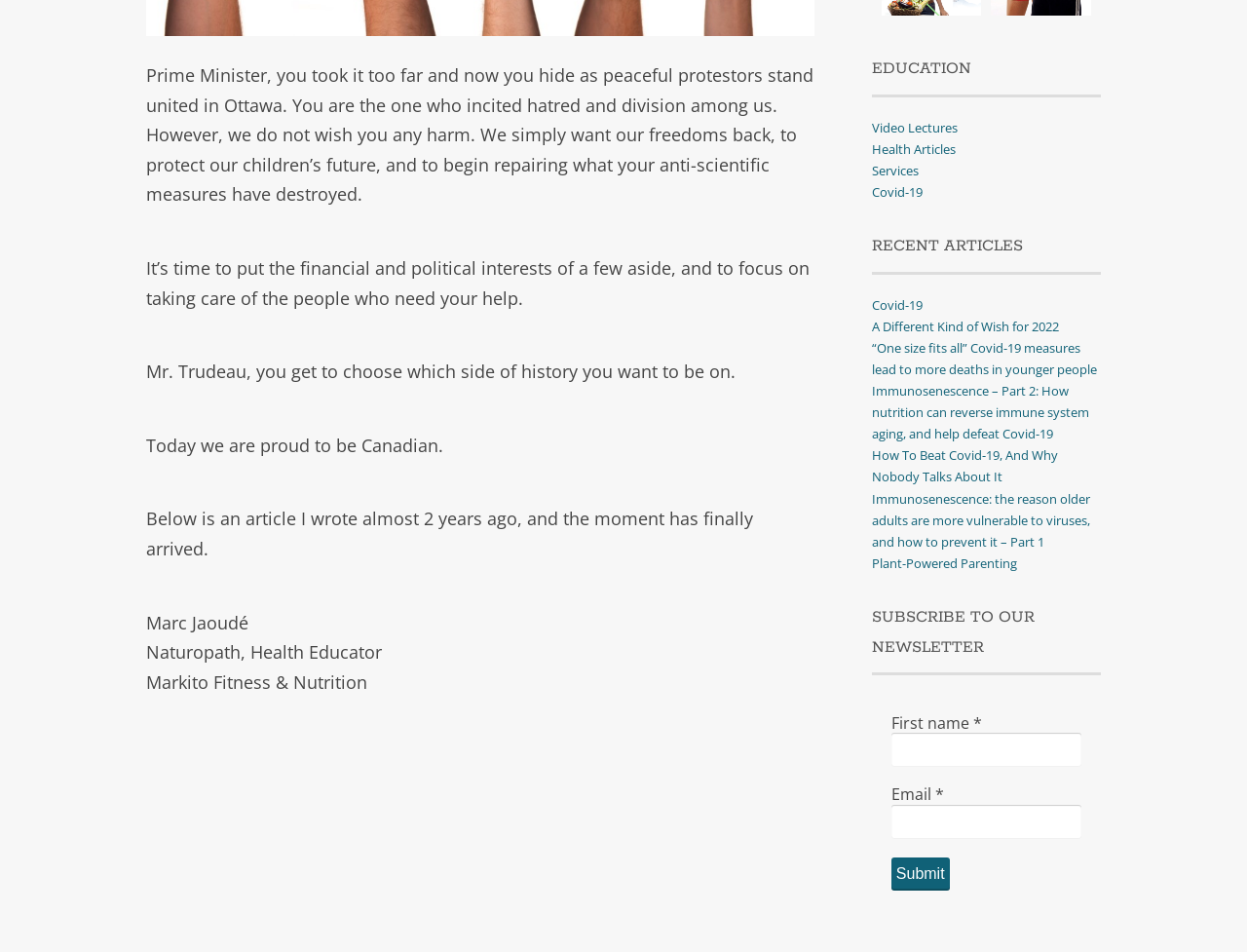Locate the UI element described as follows: "parent_node: Email * name="data[form_field_MTMyZWIxNmY5OTNiX2VtYWls]" title="Email"". Return the bounding box coordinates as four float numbers between 0 and 1 in the order [left, top, right, bottom].

[0.715, 0.845, 0.867, 0.88]